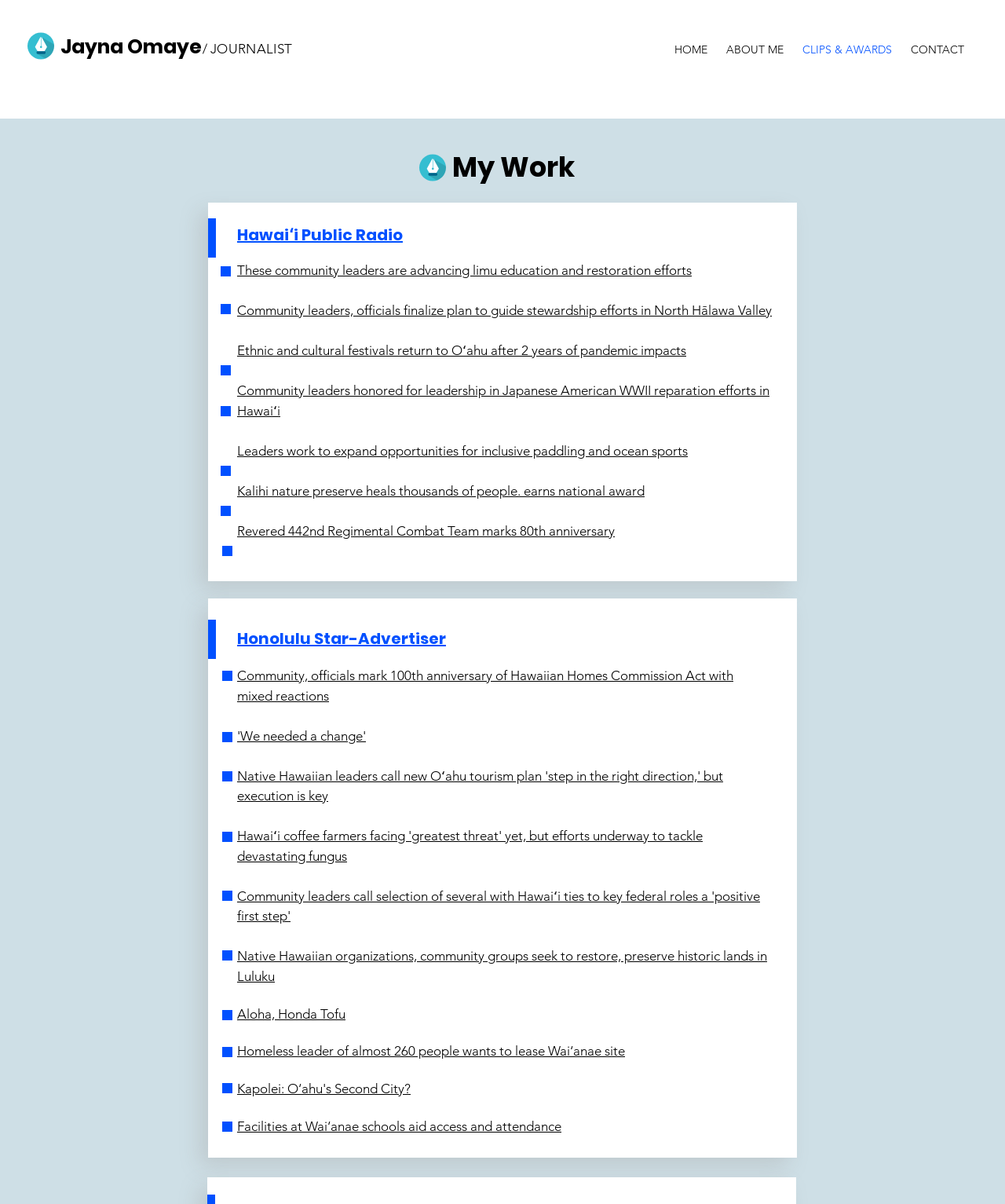Identify the bounding box coordinates necessary to click and complete the given instruction: "Learn about 'How to get xray in minecraft'".

None